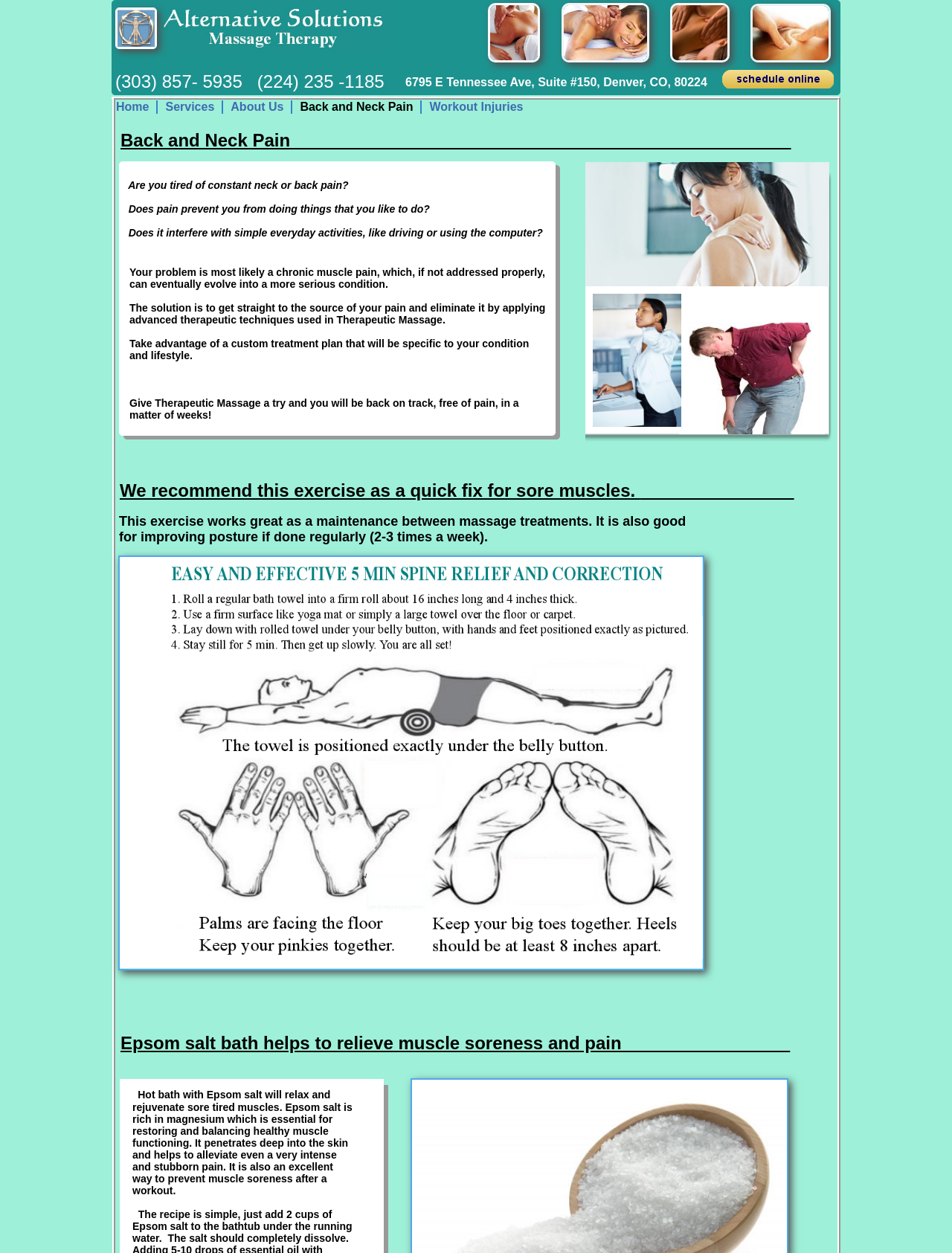What is the address of Alternative Solutions Massage Therapy?
Could you answer the question in a detailed manner, providing as much information as possible?

The address can be found in the top section of the webpage, in the static text element that contains the address and phone numbers.